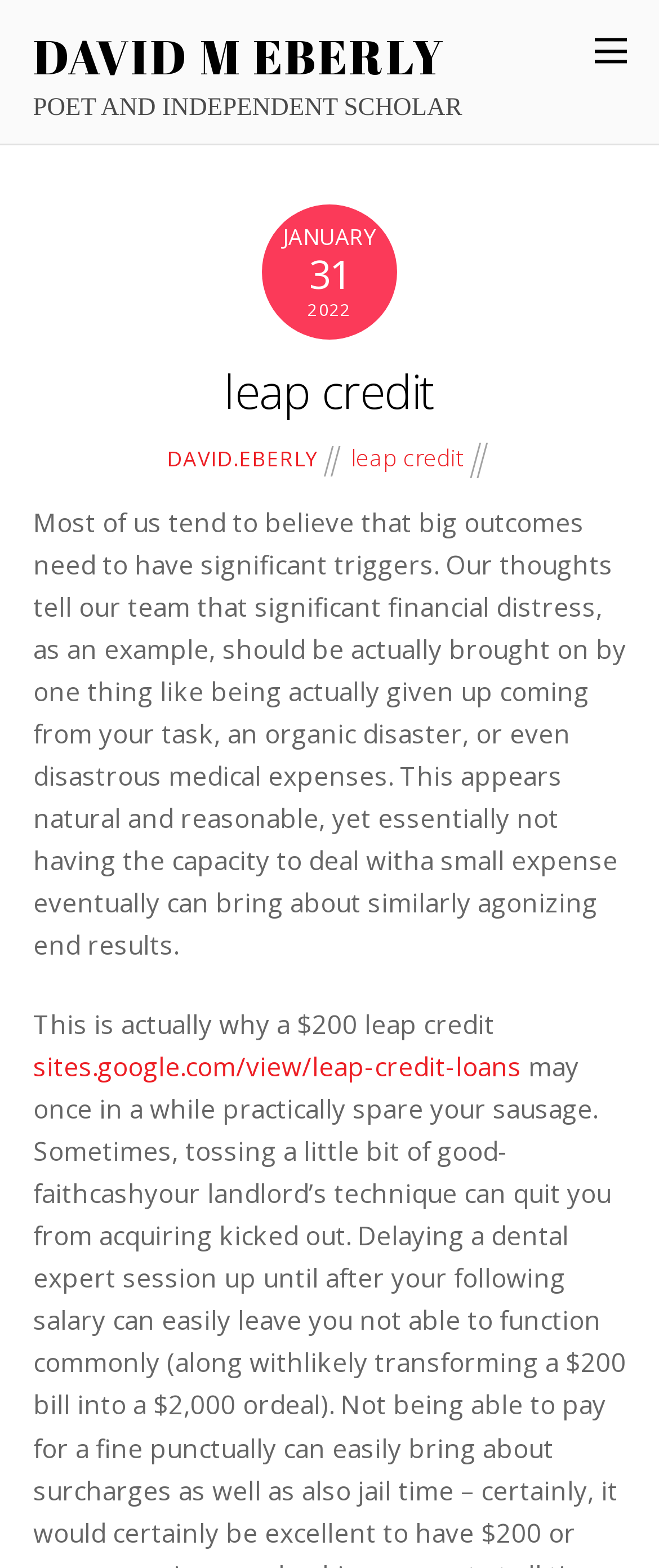Based on the provided description, "leap credit", find the bounding box of the corresponding UI element in the screenshot.

[0.532, 0.281, 0.704, 0.302]